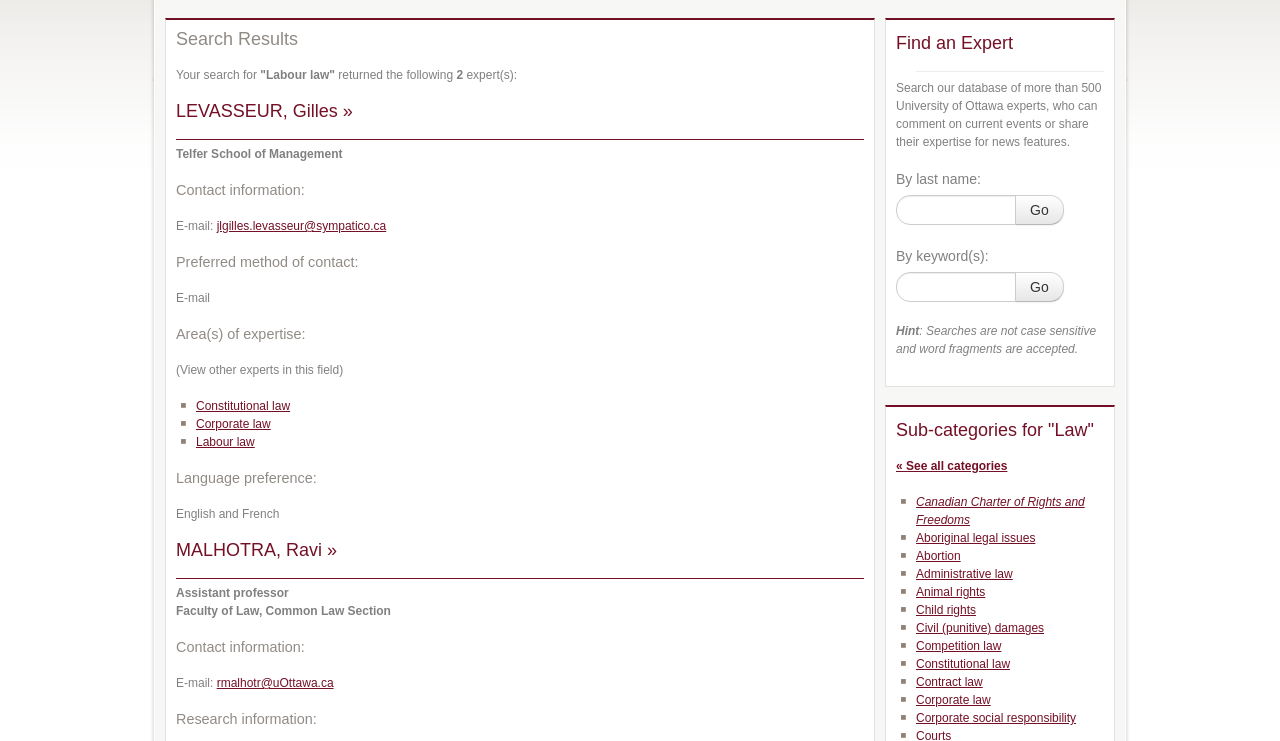Specify the bounding box coordinates of the region I need to click to perform the following instruction: "Find experts in Constitutional law". The coordinates must be four float numbers in the range of 0 to 1, i.e., [left, top, right, bottom].

[0.153, 0.538, 0.227, 0.557]